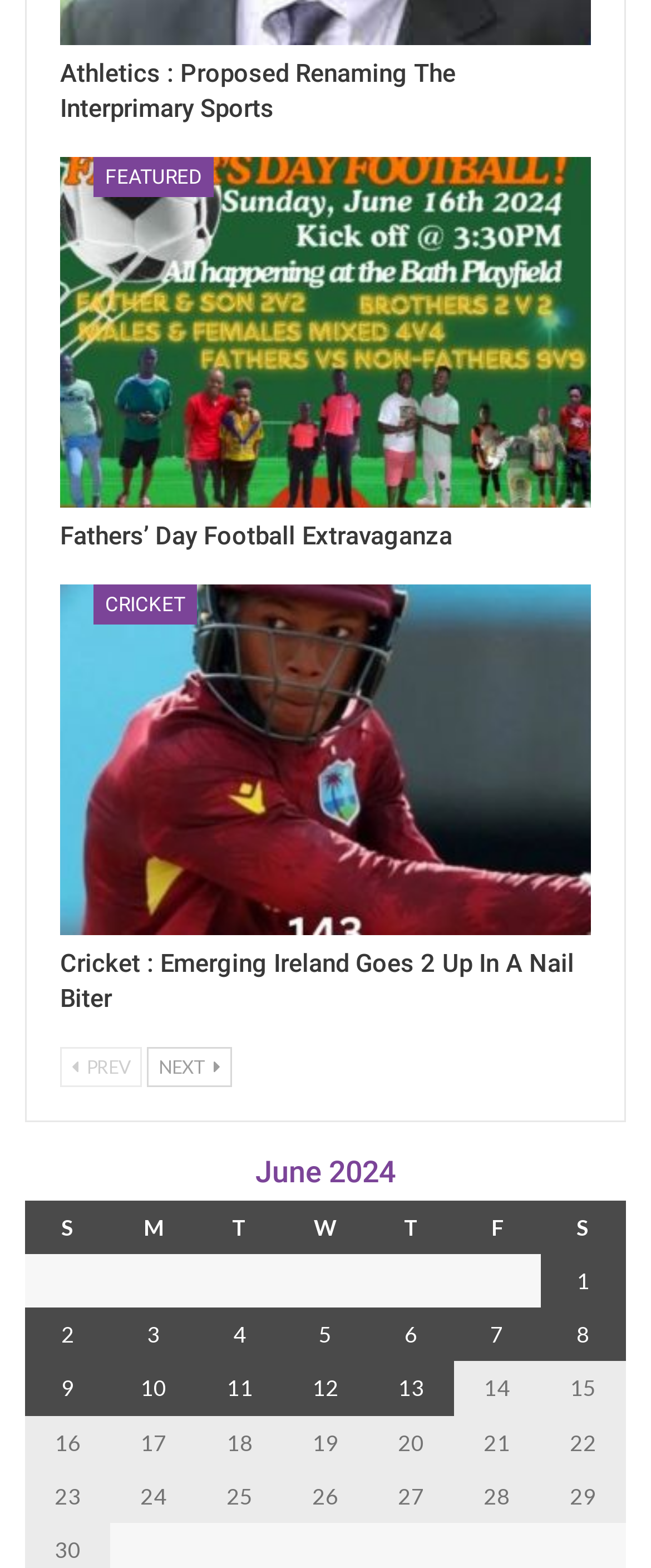Provide the bounding box coordinates of the section that needs to be clicked to accomplish the following instruction: "Go to 'Posts published on 1 June 2024'."

[0.885, 0.809, 0.906, 0.826]